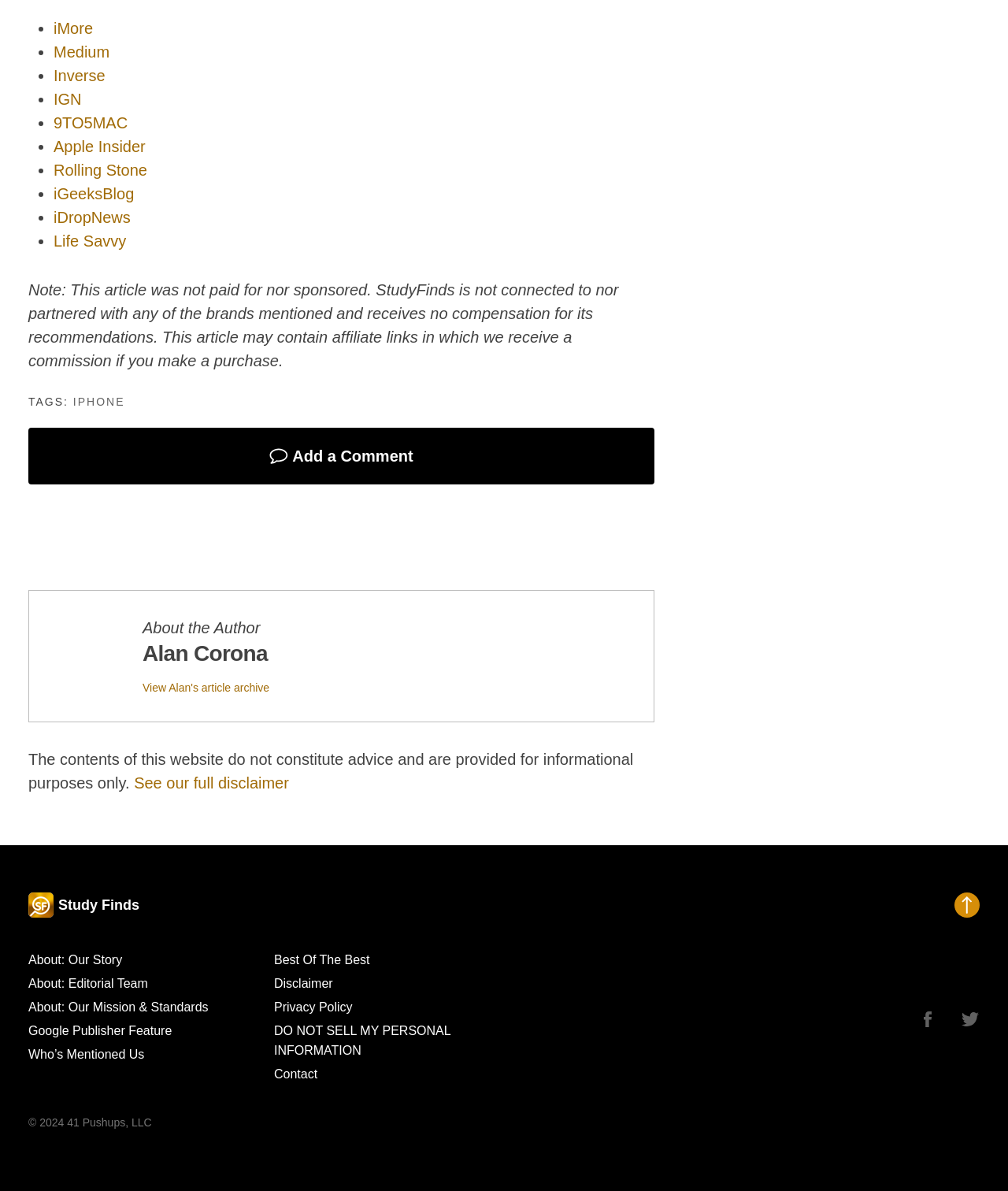Show me the bounding box coordinates of the clickable region to achieve the task as per the instruction: "Add a Comment".

[0.028, 0.359, 0.649, 0.407]